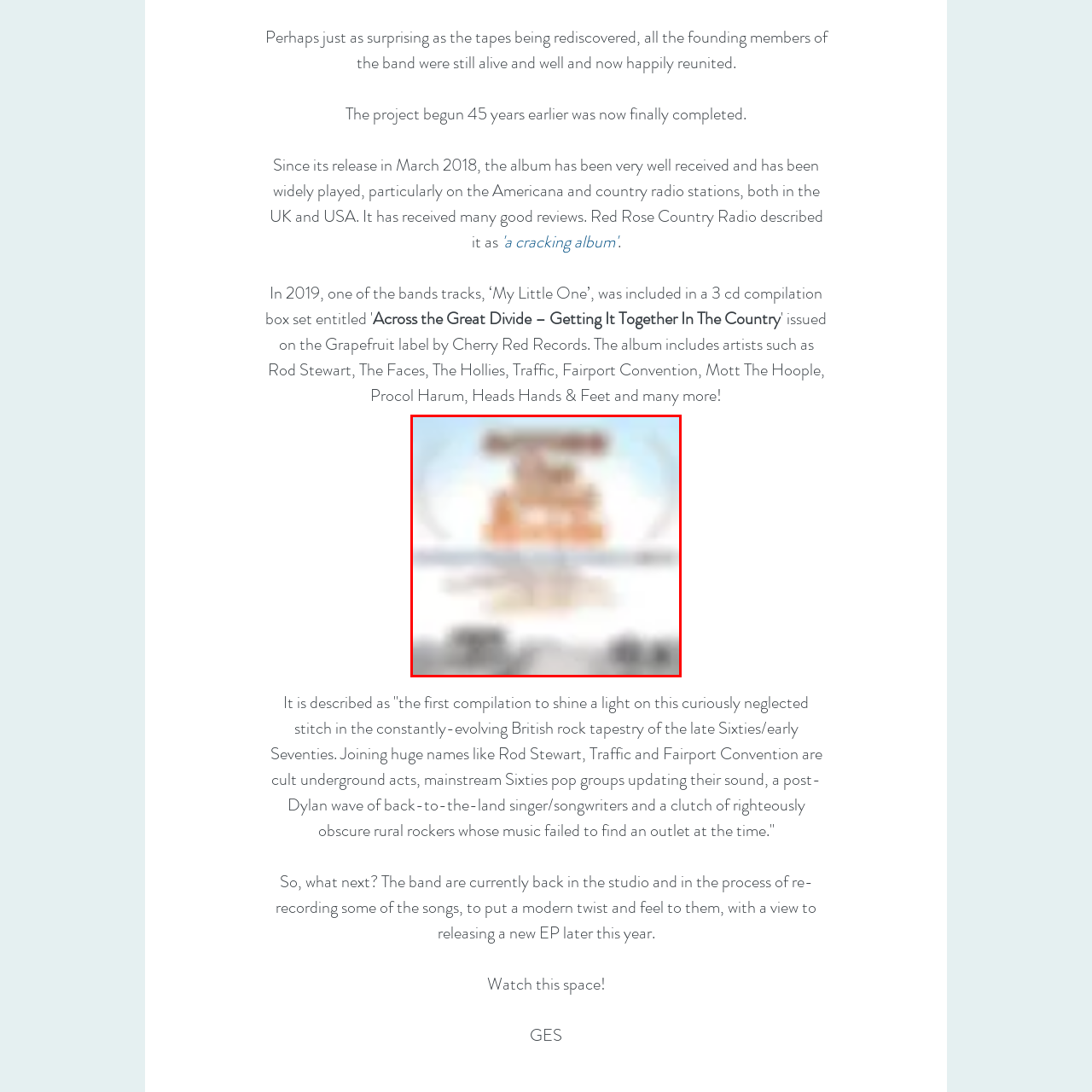What time period does the album focus on?
Observe the image inside the red bounding box carefully and formulate a detailed answer based on what you can infer from the visual content.

The secondary tagline on the album cover emphasizes the album's significance in shining a light on overlooked aspects of British rock from the late 1960s to early 1970s, which indicates the time period the album focuses on.